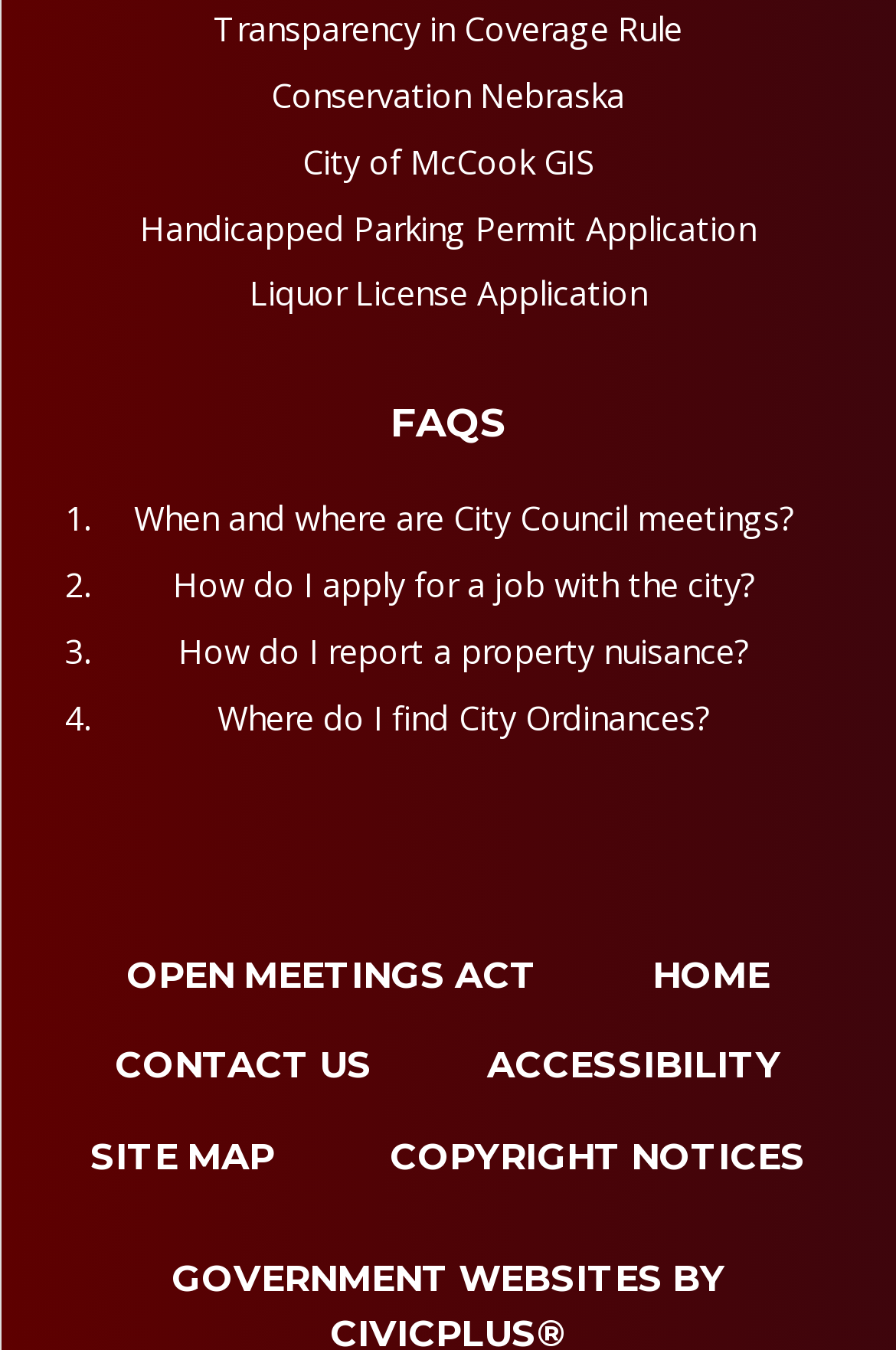Find and specify the bounding box coordinates that correspond to the clickable region for the instruction: "Explore the 'Lent 2021' category".

None